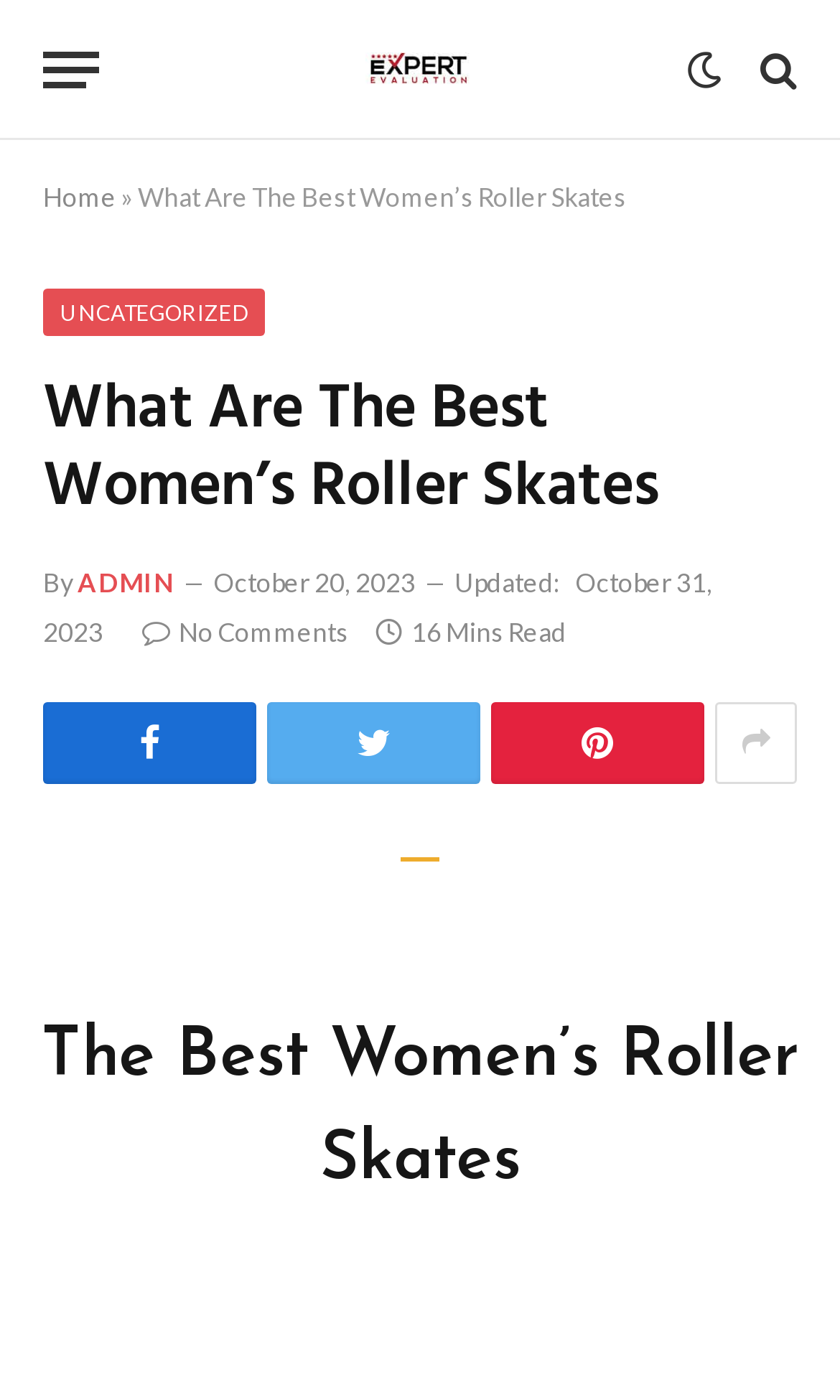How many minutes does it take to read the article?
From the image, respond using a single word or phrase.

16 Mins